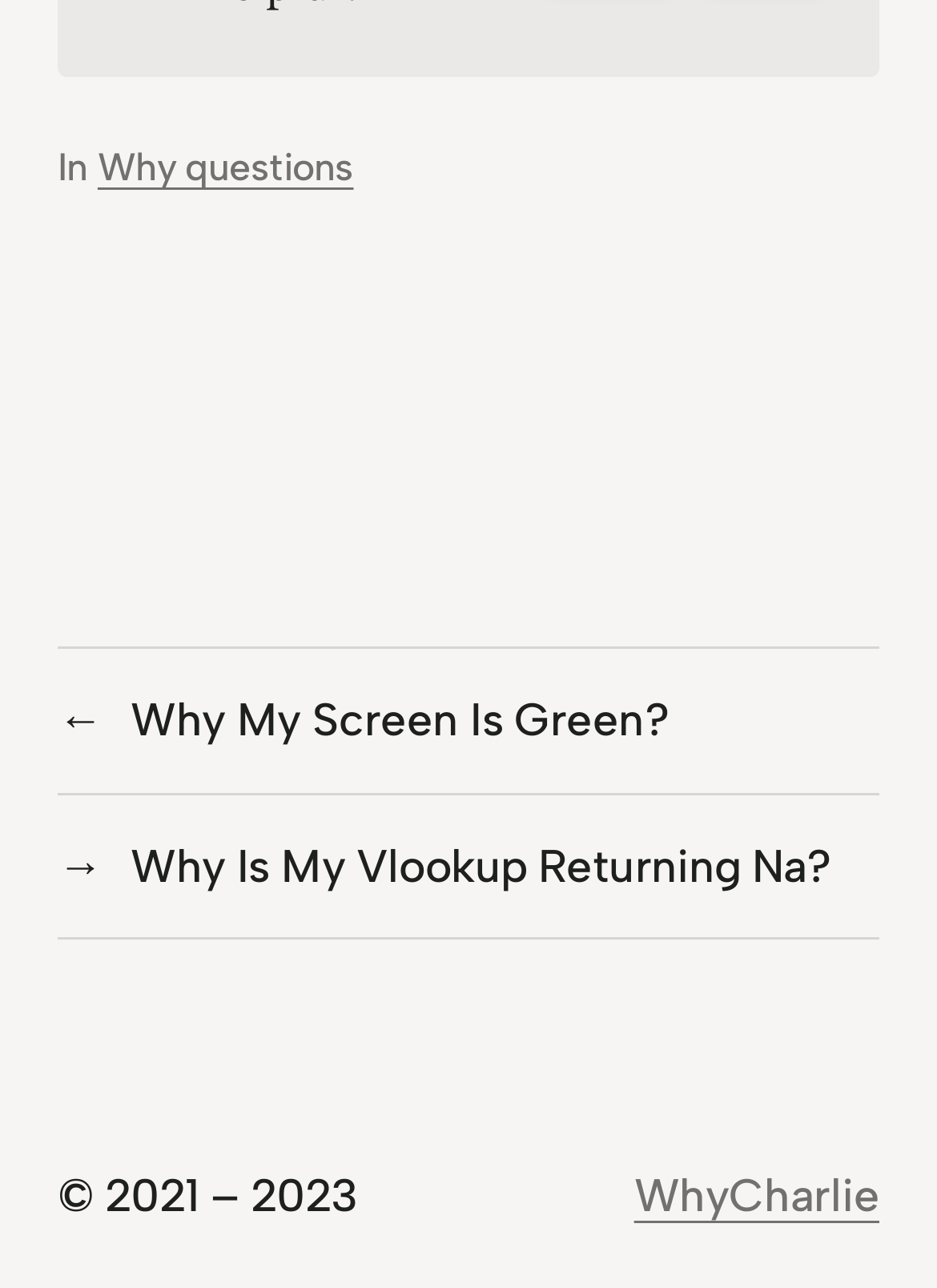Please use the details from the image to answer the following question comprehensively:
What is the copyright year range?

The copyright information is located at the bottom of the webpage, and it specifies the year range as 2021-2023, indicating that the content on the webpage is copyrighted from 2021 to 2023.